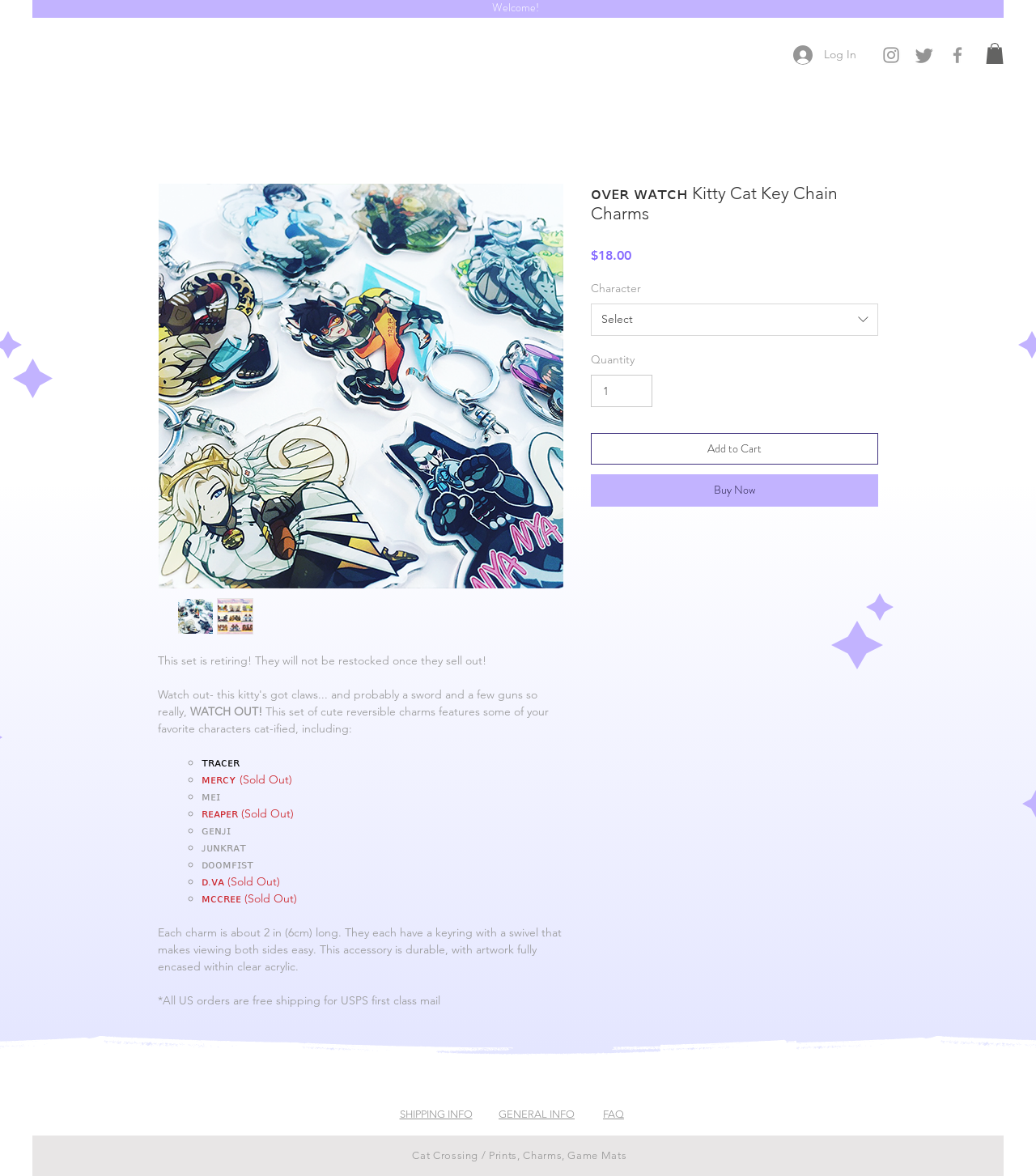Locate the bounding box coordinates of the area you need to click to fulfill this instruction: 'Click the 'Buy Now' button'. The coordinates must be in the form of four float numbers ranging from 0 to 1: [left, top, right, bottom].

[0.57, 0.403, 0.848, 0.431]